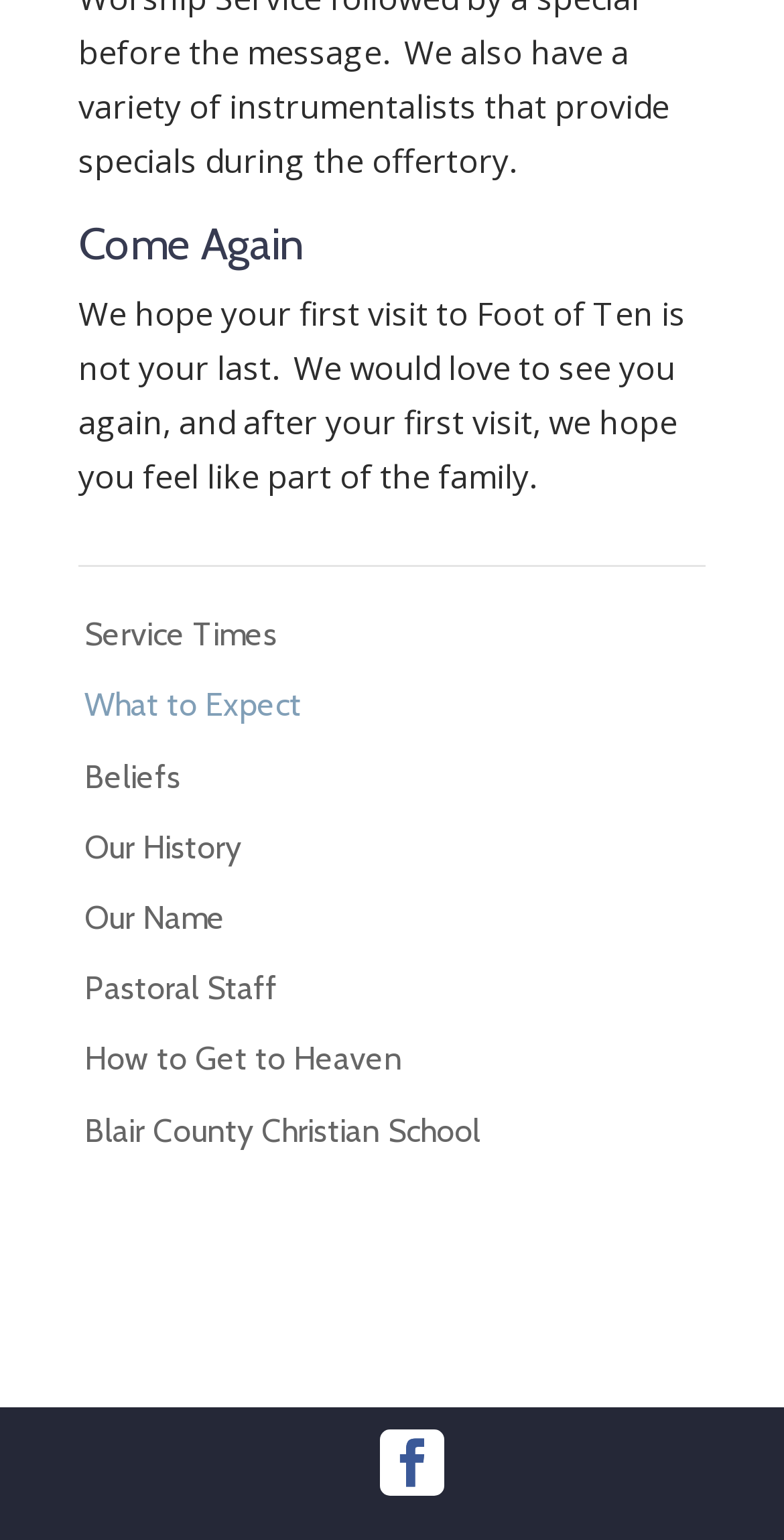Identify the bounding box coordinates for the UI element described as: "Pastoral Staff".

[0.1, 0.622, 0.405, 0.662]